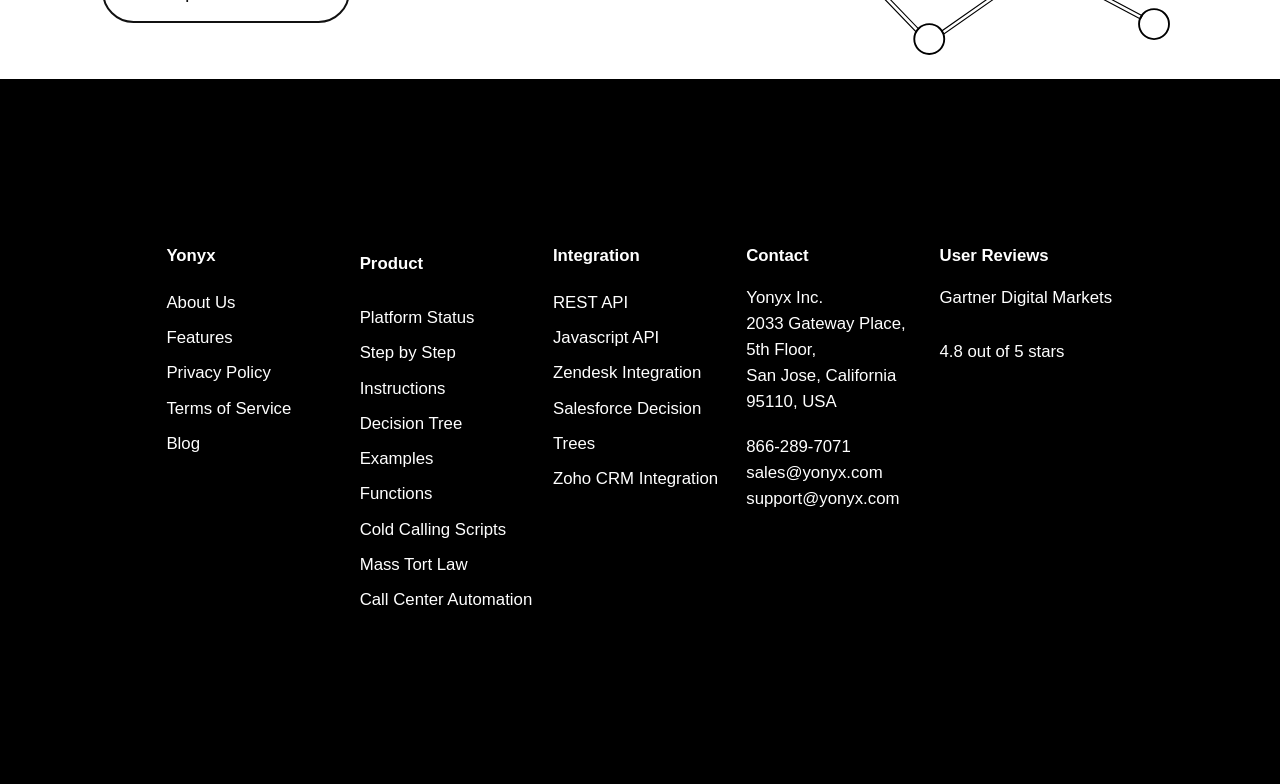Please provide the bounding box coordinates for the UI element as described: "Mass Tort Law". The coordinates must be four floats between 0 and 1, represented as [left, top, right, bottom].

[0.281, 0.708, 0.365, 0.732]